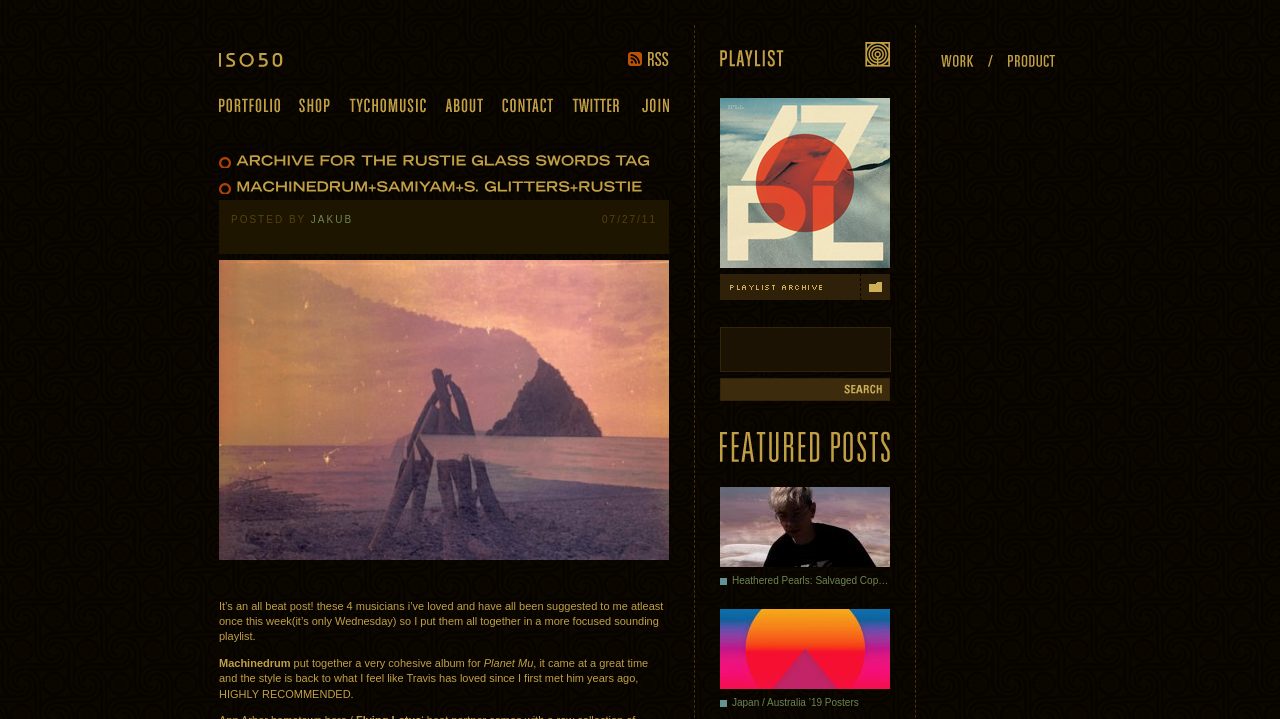Determine the bounding box coordinates for the element that should be clicked to follow this instruction: "Explore the Work / Product section". The coordinates should be given as four float numbers between 0 and 1, in the format [left, top, right, bottom].

[0.735, 0.076, 0.829, 0.093]